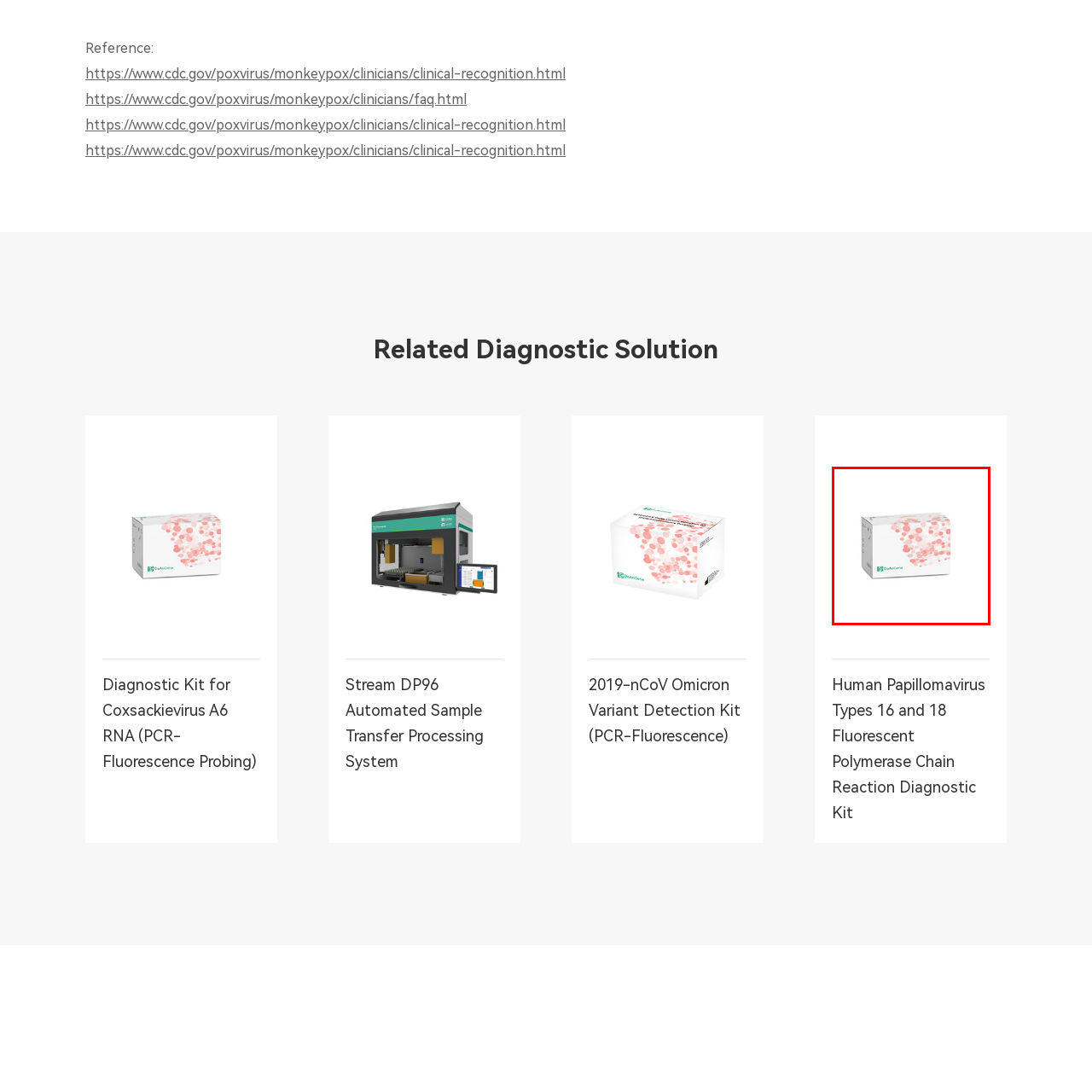Offer a detailed explanation of the image encased within the red boundary.

This image showcases a diagnostic kit box specifically designed for the Human Papillomavirus (HPV) Types 16 and 18. The packaging features a modern and clinical design, predominantly in white with a pattern of soft pink dots, giving it a professional appearance. The box prominently displays the logo of the manufacturer, indicating its quality and intended use in healthcare settings. Such diagnostic kits play a crucial role in the identification and management of HPV, which is associated with various health complications. This particular kit is a valuable resource for clinicians and laboratories involved in HPV detection and research.